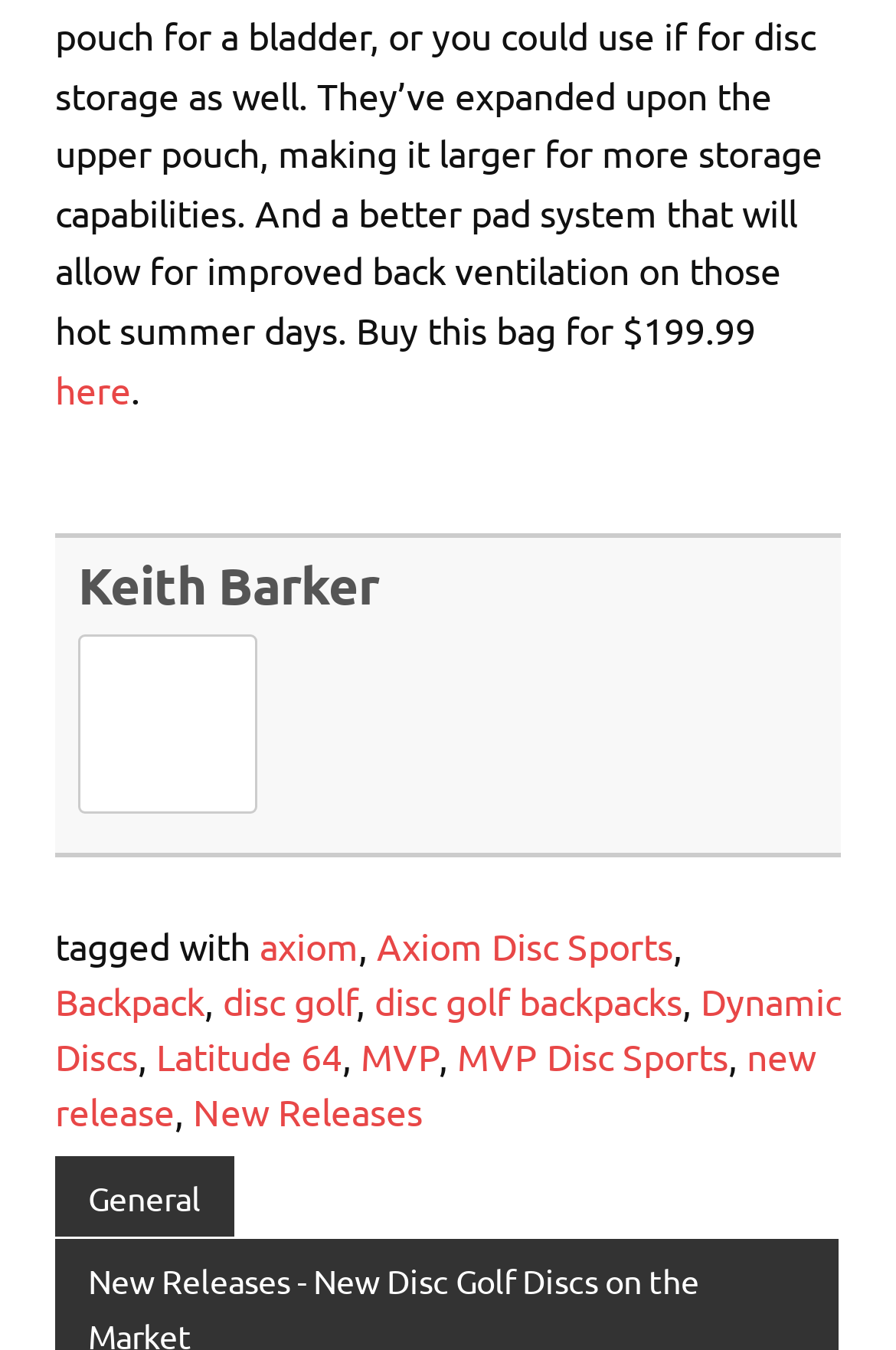From the details in the image, provide a thorough response to the question: What is the last tag mentioned?

The last tag mentioned on the webpage is 'New Releases', which is a link element located at the bottom of the webpage.